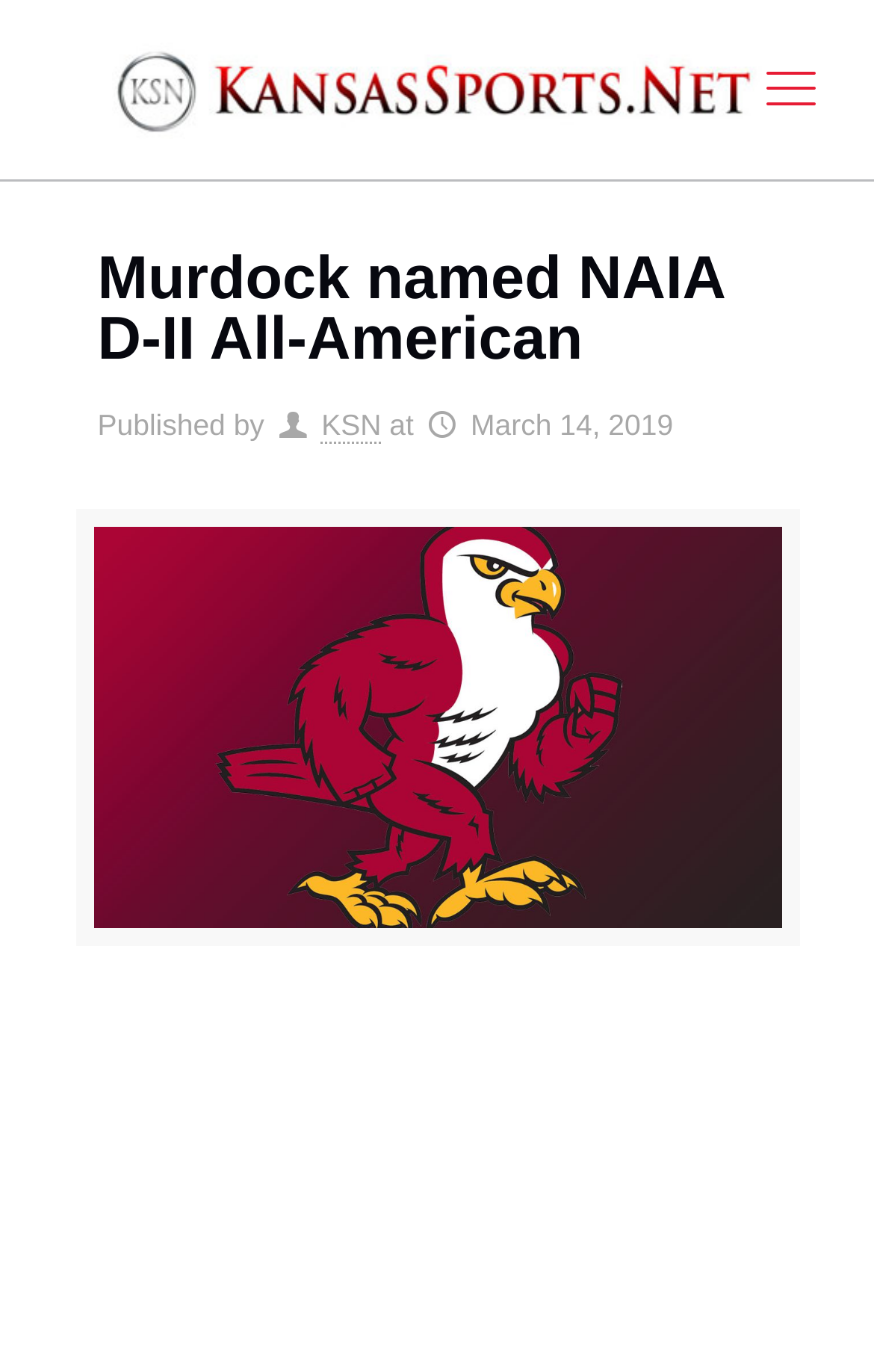Answer the question using only a single word or phrase: 
What is the name of the website?

KansasSports.Net